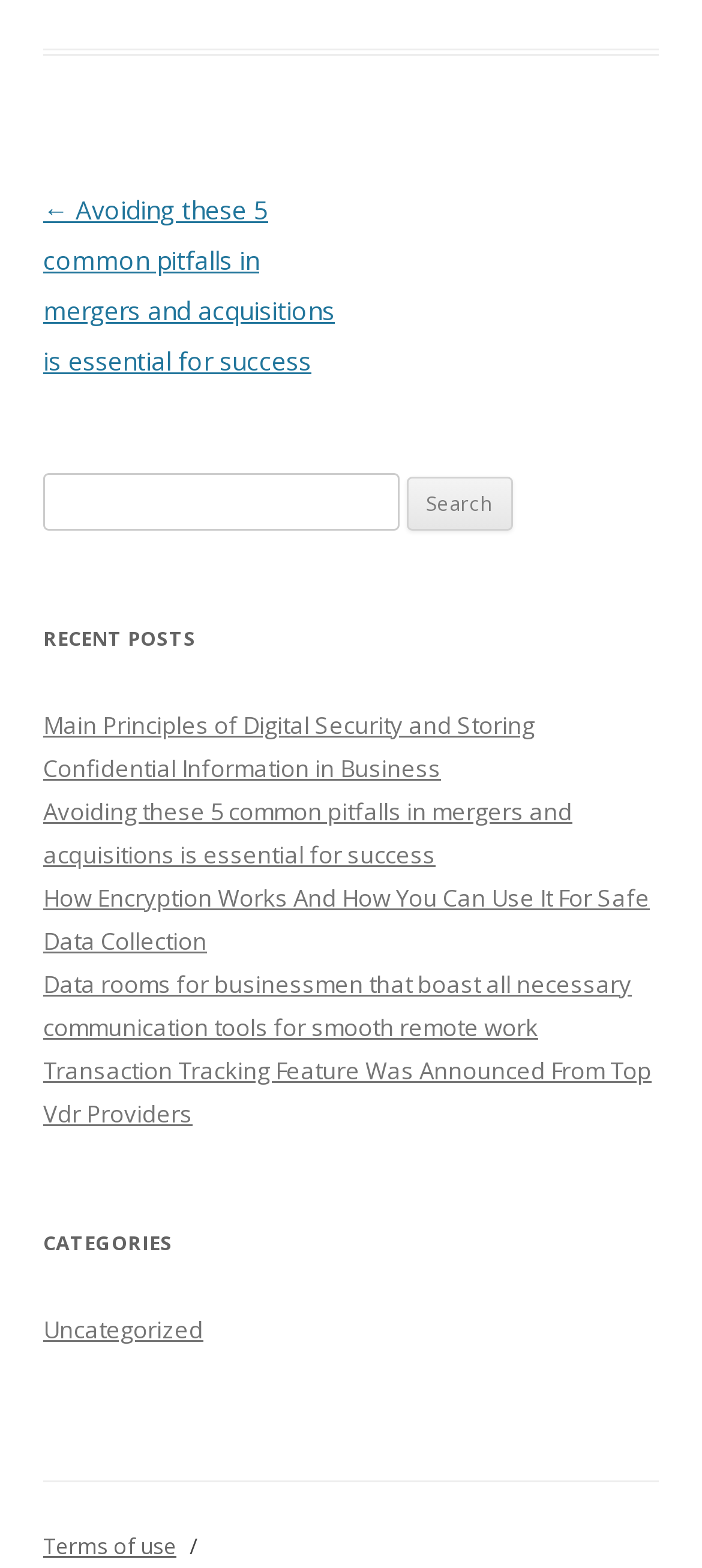Identify the bounding box coordinates of the clickable region necessary to fulfill the following instruction: "Browse the categories". The bounding box coordinates should be four float numbers between 0 and 1, i.e., [left, top, right, bottom].

[0.062, 0.779, 0.938, 0.806]